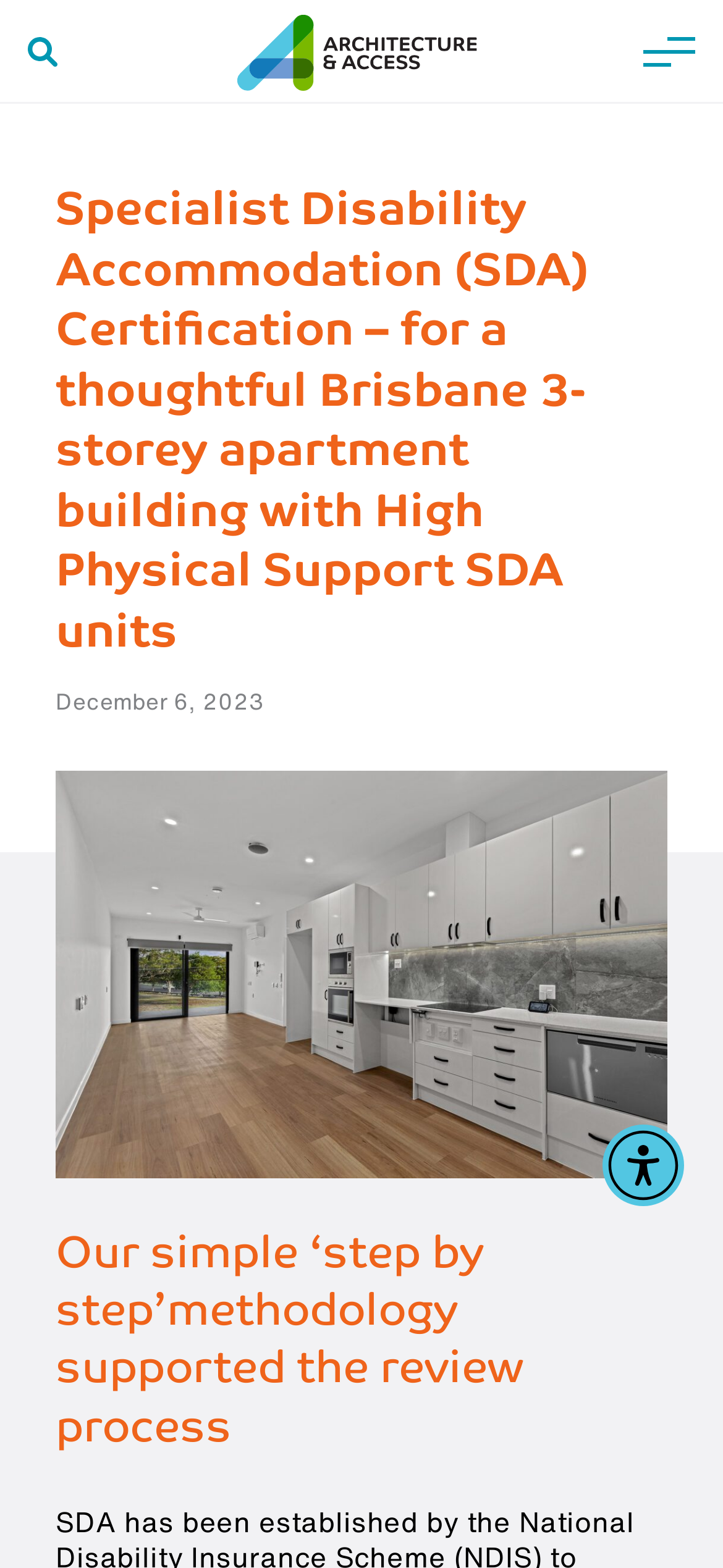Produce an elaborate caption capturing the essence of the webpage.

The webpage is about Specialist Disability Accommodation (SDA) Certification for a specific apartment building in Brisbane. At the top left corner, there is a logo of Architecture & Access, which is also a link. Next to it, on the top right corner, there are three buttons: "Accessibility Menu", "Menu", and "Search". 

Below the top section, there is a main heading that spans almost the entire width of the page, describing the SDA certification for the Brisbane apartment building. 

Underneath the main heading, there is a large image of an SDA accommodation kitchen, taking up most of the page width. Above the image, there is a subheading that repeats the main heading's text. To the right of the subheading, there is a date "December 6, 2023". 

At the bottom of the page, there is another heading that summarizes the content, stating that their simple 'step by step' methodology supported the review process.